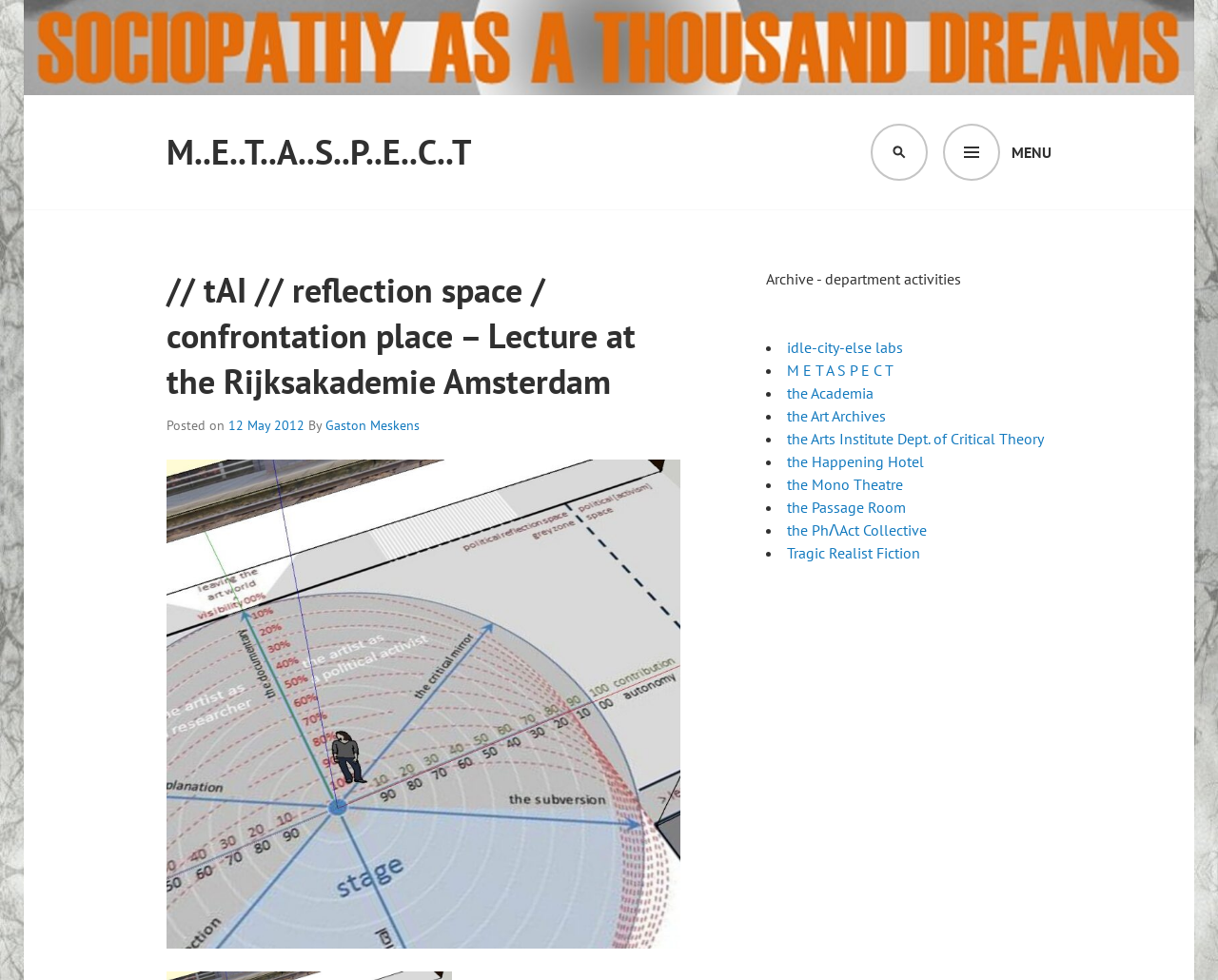Summarize the webpage comprehensively, mentioning all visible components.

This webpage appears to be a blog or article page, with a prominent header image at the top, spanning almost the entire width of the page. Below the header image, there is a menu bar with two buttons, "MENU" and "SEARCH", located at the top-right corner of the page.

The main content of the page is divided into two sections. On the left side, there is a header section that displays the title of the article, "// tAI // reflection space / confrontation place – Lecture at the Rijksakademie Amsterdam", along with the date "12 May 2012" and the author's name "Gaston Meskens". Below the title, there is a link to an unknown page.

On the right side, there is a complementary section that lists various links under the title "Archive - department activities". The links are organized in a bulleted list, with 9 items in total, including "idle-city-else labs", "M E T A S P E C T", "the Academia", and others. Each link is preceded by a bullet point.

Overall, the webpage has a simple and clean layout, with a focus on presenting the article's content and providing easy access to related links and archives.